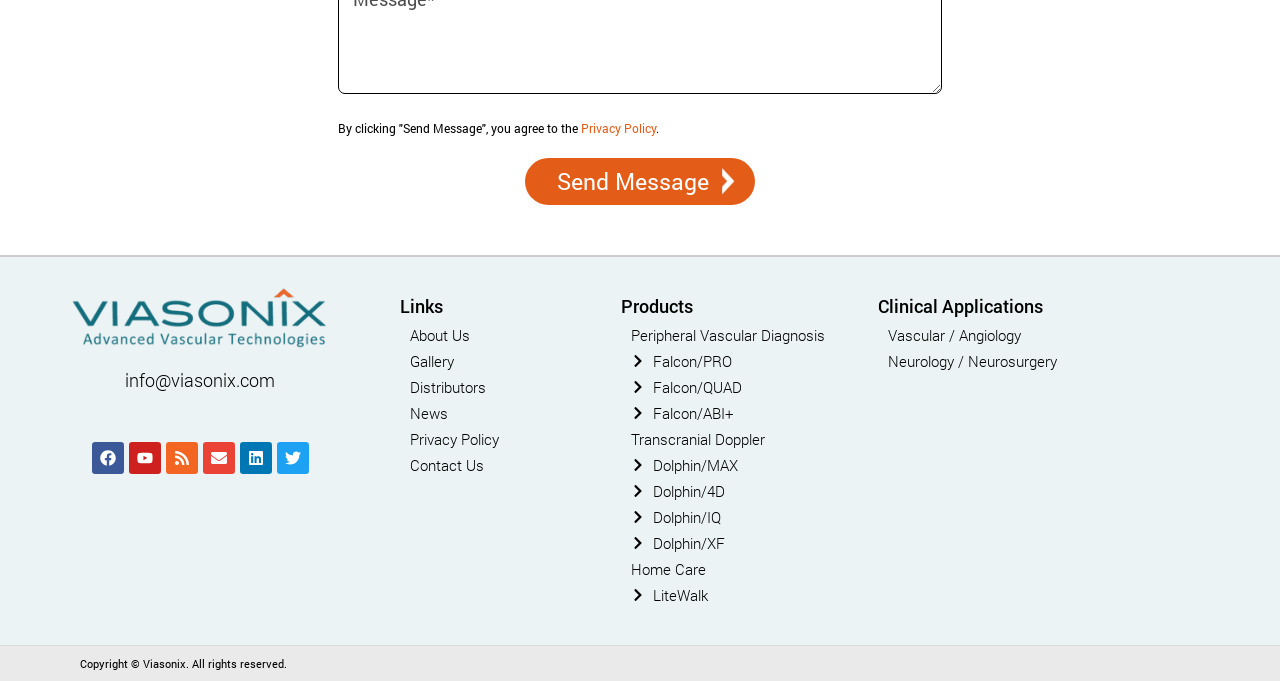What is the company name?
Using the image, respond with a single word or phrase.

Viasonix Ltd.